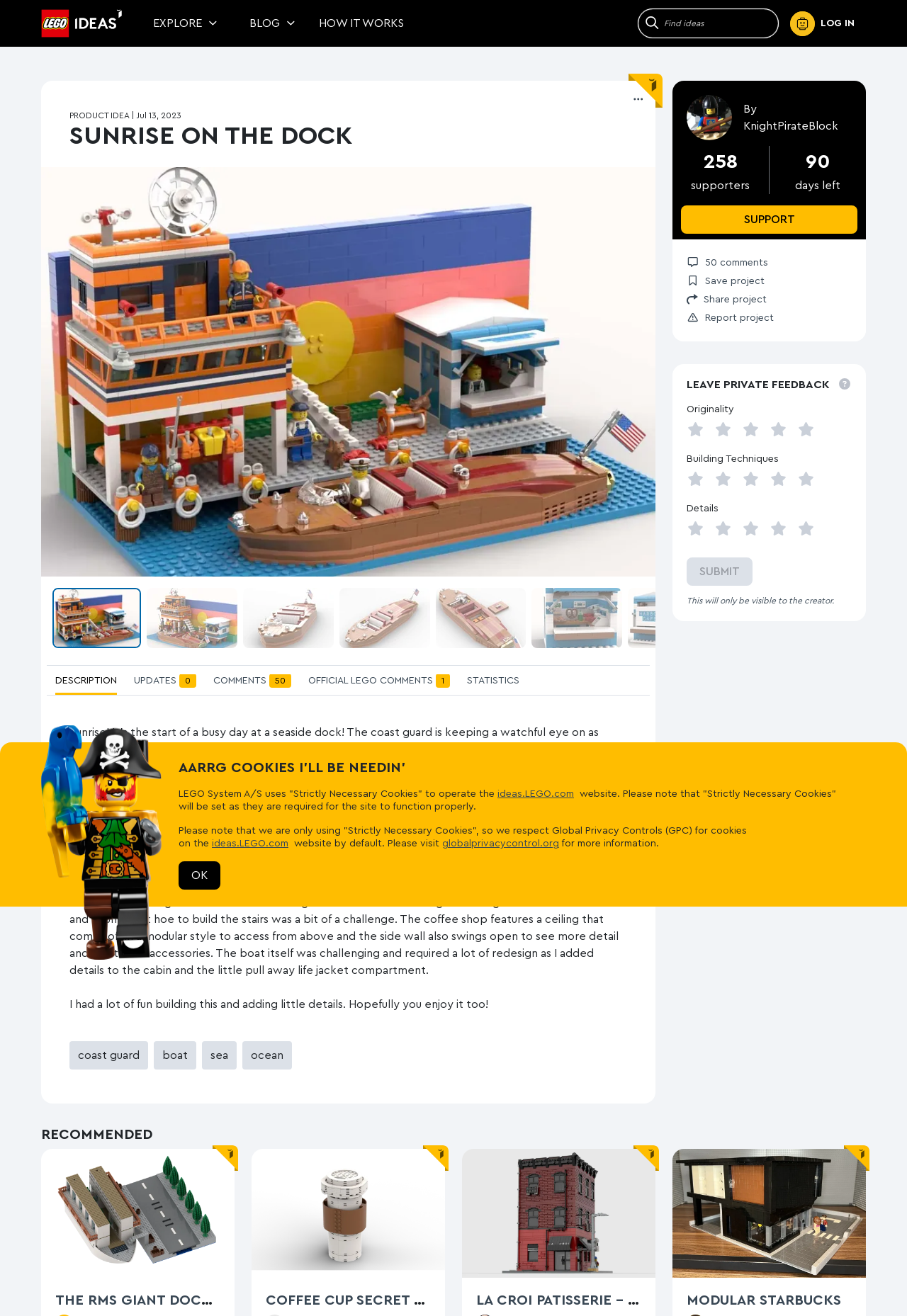What is the status of the 'Support' button?
Give a detailed response to the question by analyzing the screenshot.

I found the answer by looking at the button element with the text 'Support Sunrise on the Dock' which does not have the 'disabled' property, indicating that it is enabled.